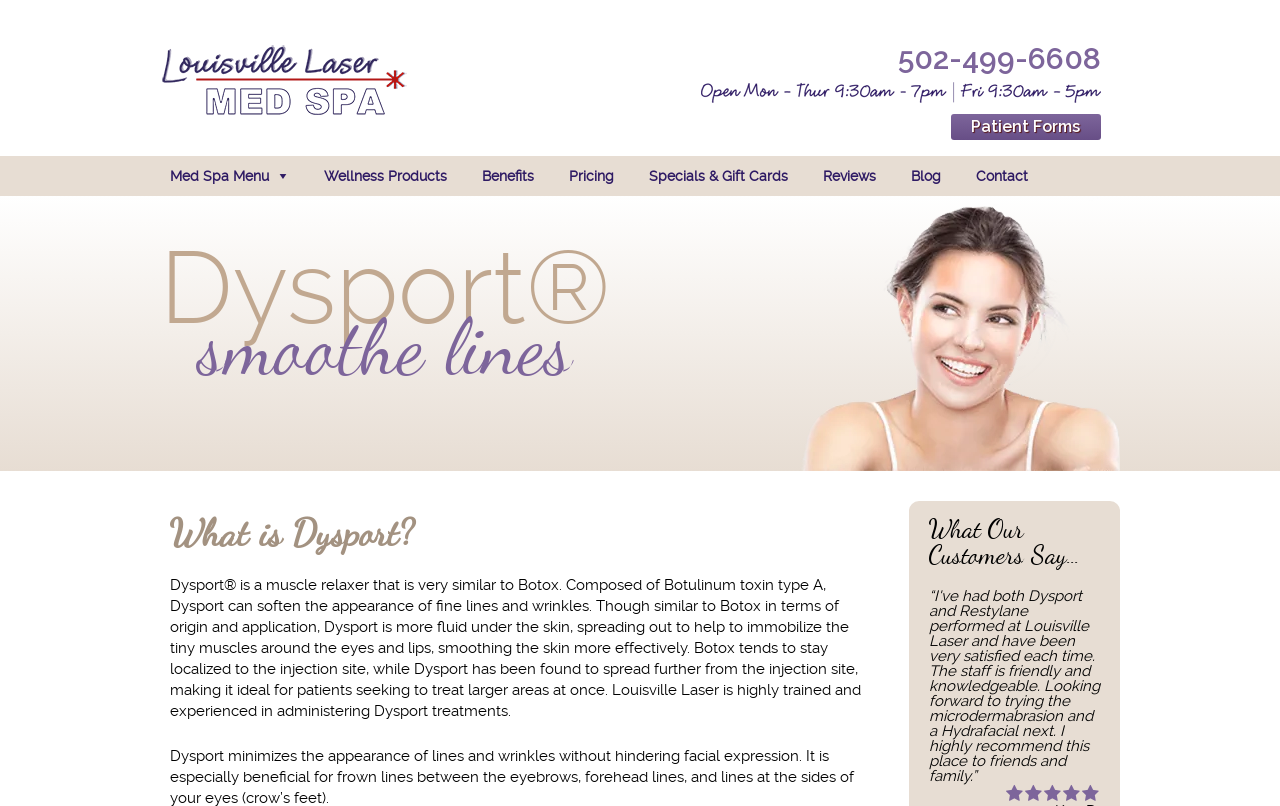Locate the bounding box coordinates of the clickable part needed for the task: "Read about 'What is Dysport?'".

[0.132, 0.639, 0.672, 0.685]